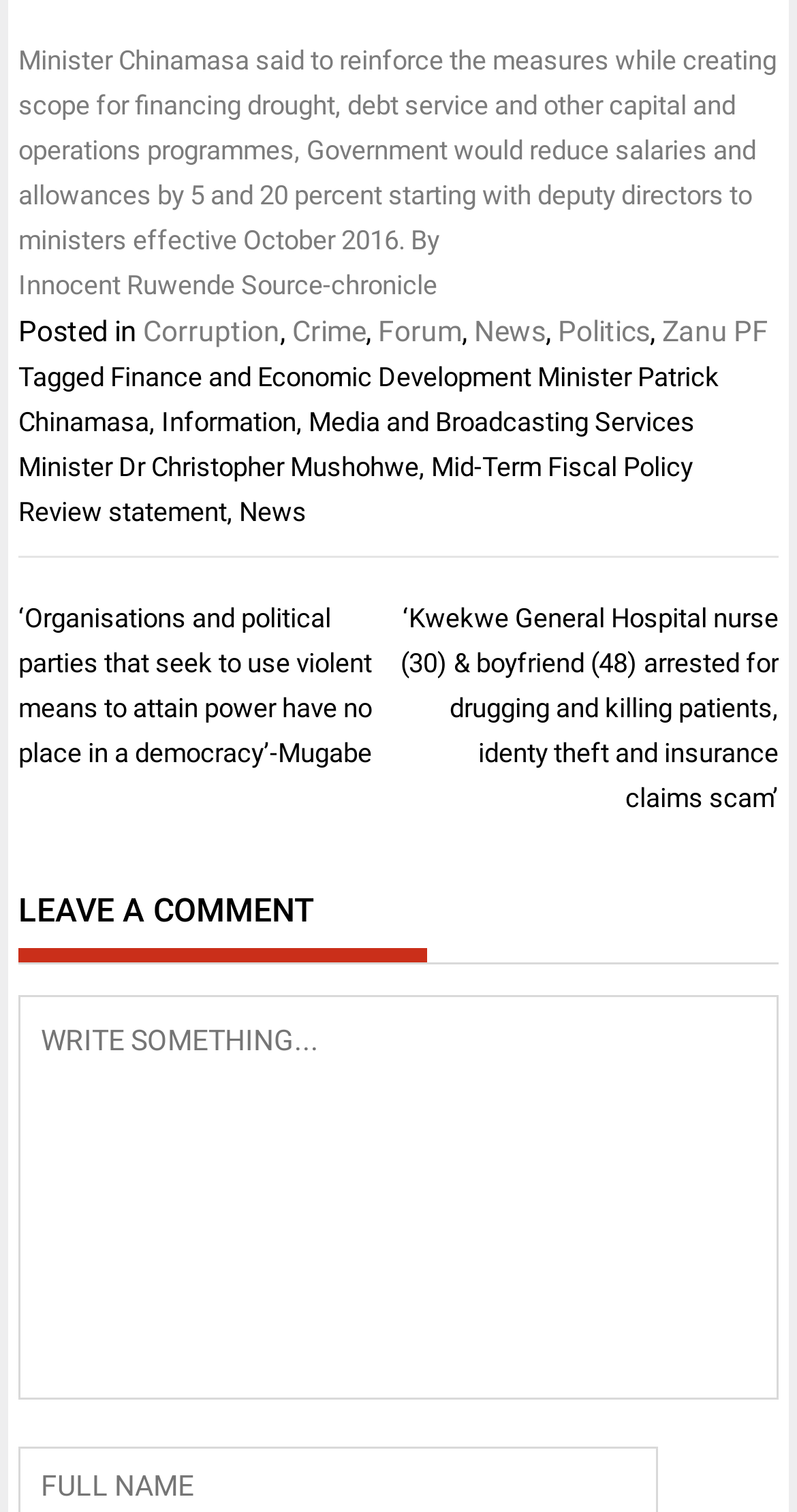Could you indicate the bounding box coordinates of the region to click in order to complete this instruction: "Click on the 'Forum' link".

[0.474, 0.208, 0.579, 0.229]